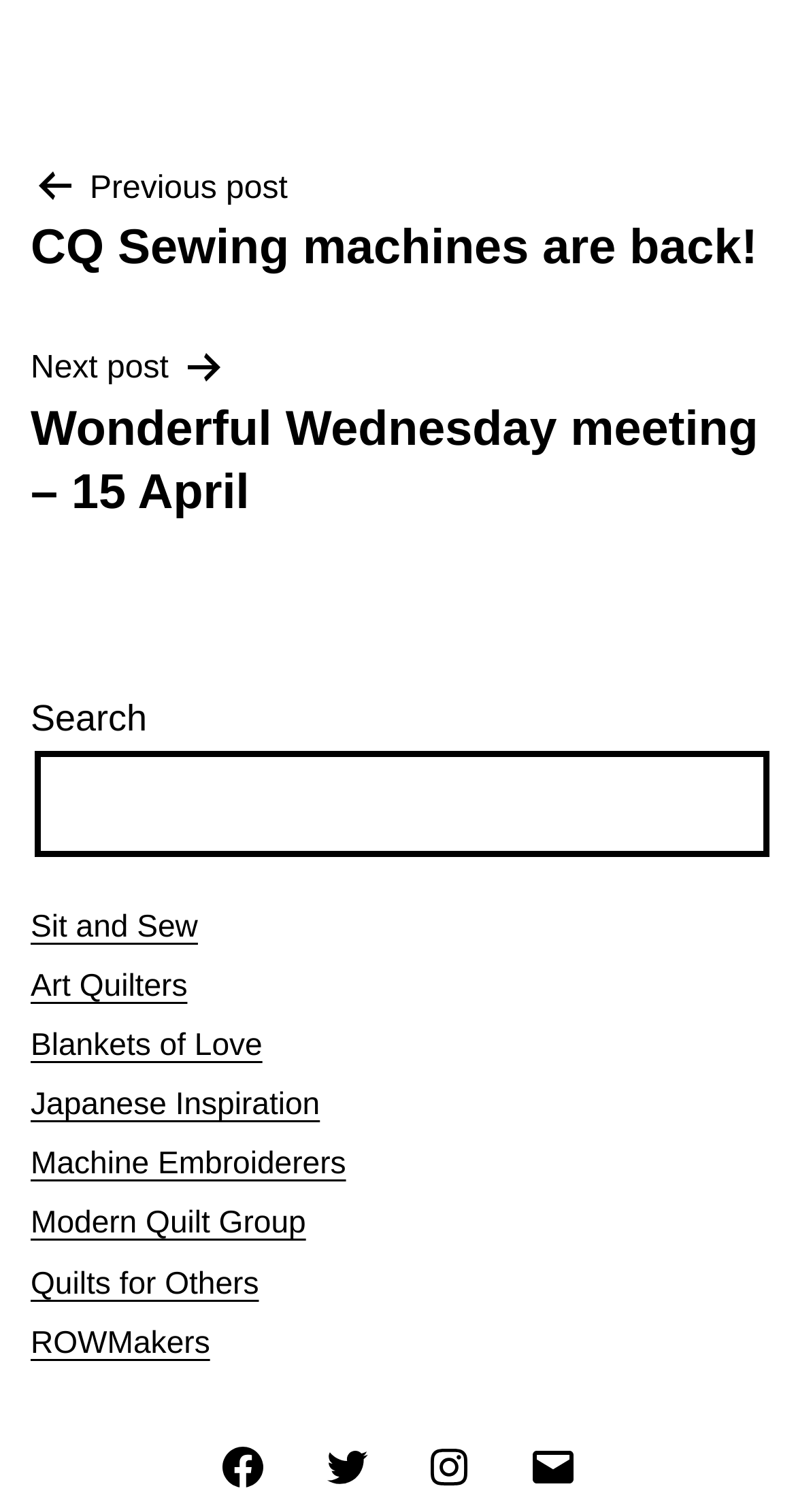What is the secondary menu for?
Based on the image, answer the question in a detailed manner.

The secondary menu is located at the bottom of the webpage, and it provides additional navigation options for users to access different parts of the website.